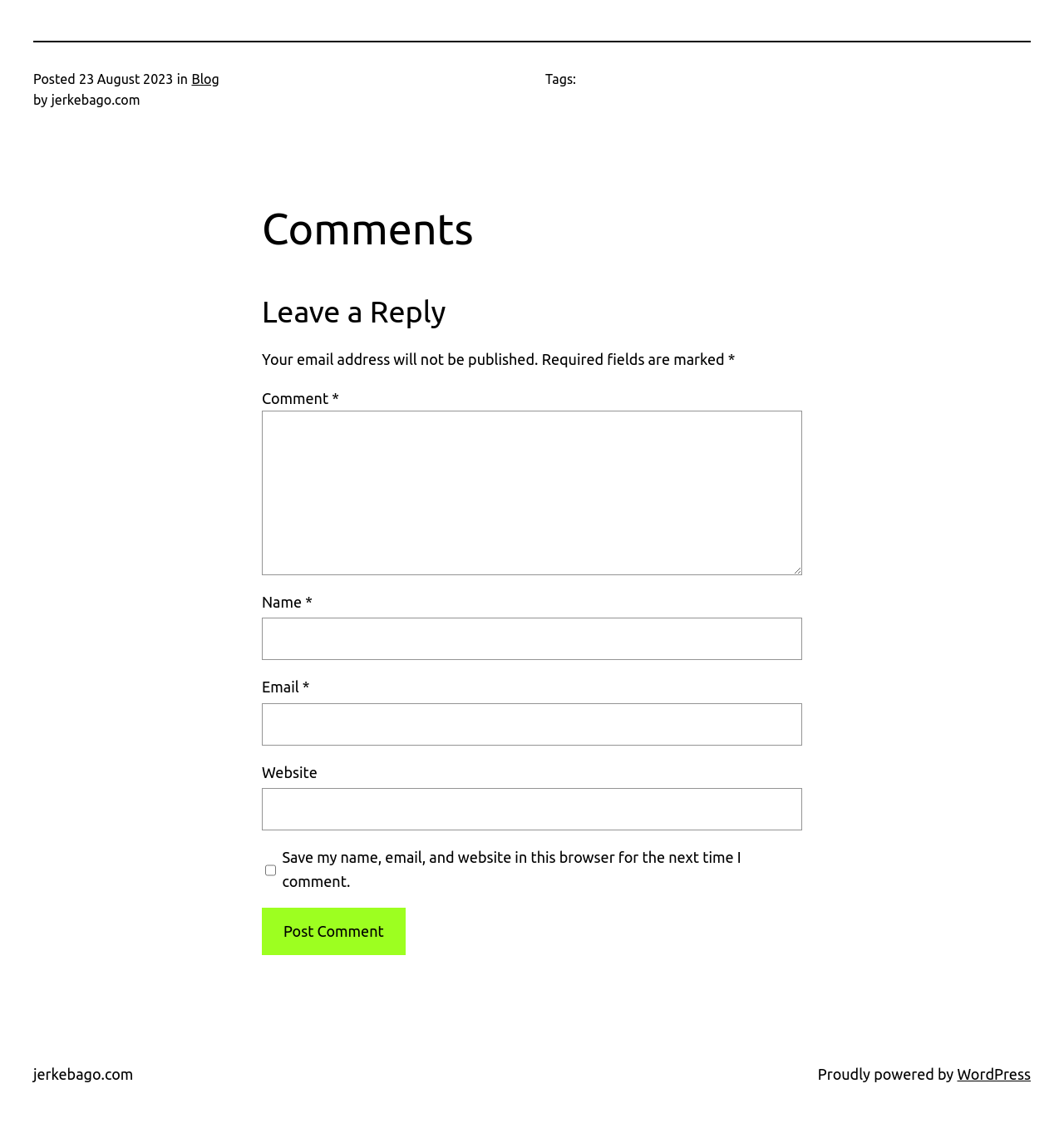Please identify the bounding box coordinates for the region that you need to click to follow this instruction: "Enter your name".

[0.246, 0.55, 0.754, 0.588]